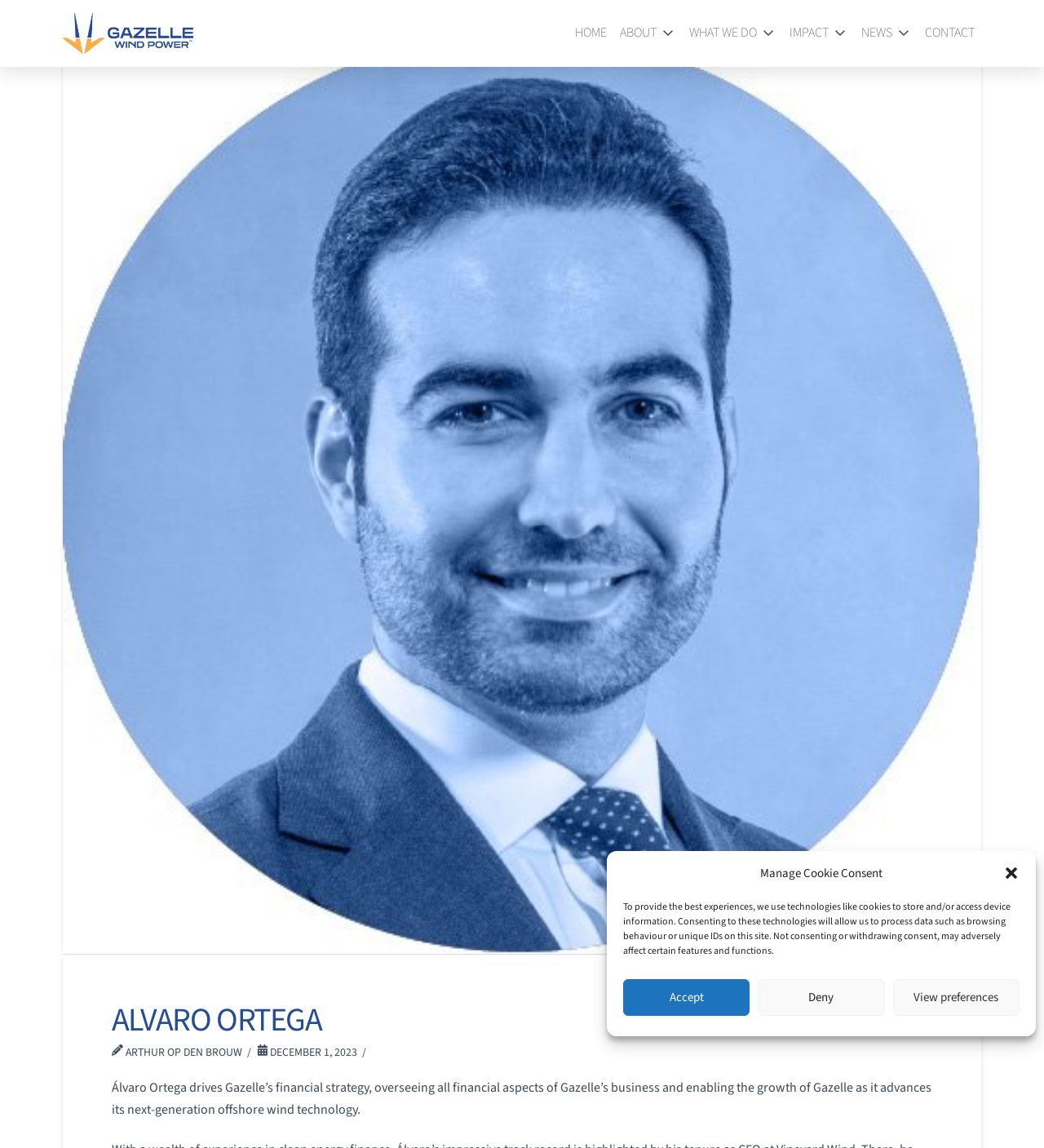Identify the bounding box coordinates of the clickable region required to complete the instruction: "Click the County Clerk’s Office link". The coordinates should be given as four float numbers within the range of 0 and 1, i.e., [left, top, right, bottom].

None